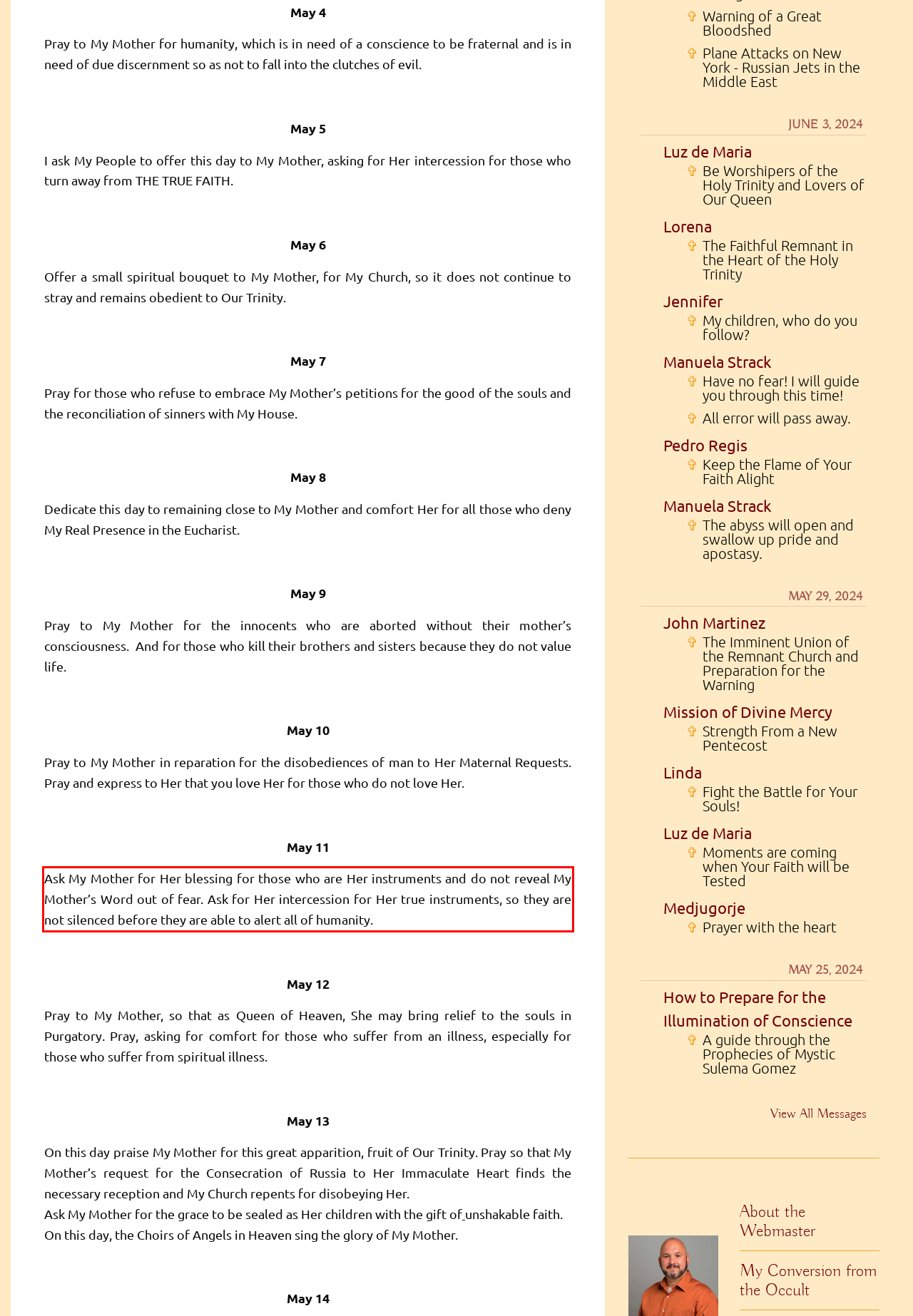From the provided screenshot, extract the text content that is enclosed within the red bounding box.

Ask My Mother for Her blessing for those who are Her instruments and do not reveal My Mother’s Word out of fear. Ask for Her intercession for Her true instruments, so they are not silenced before they are able to alert all of humanity.